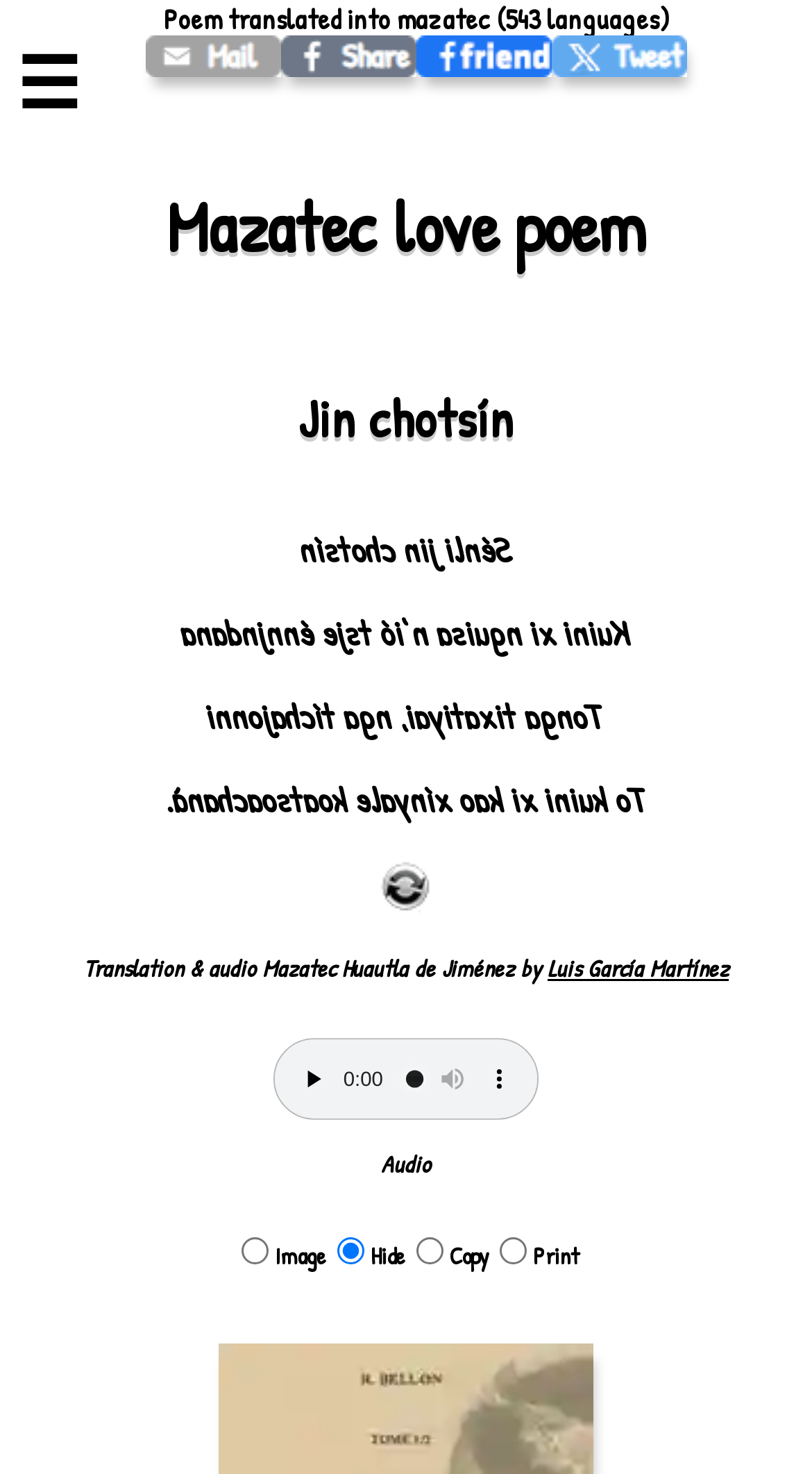Please find the bounding box coordinates for the clickable element needed to perform this instruction: "Enter a name in the 'Name *' textbox".

None